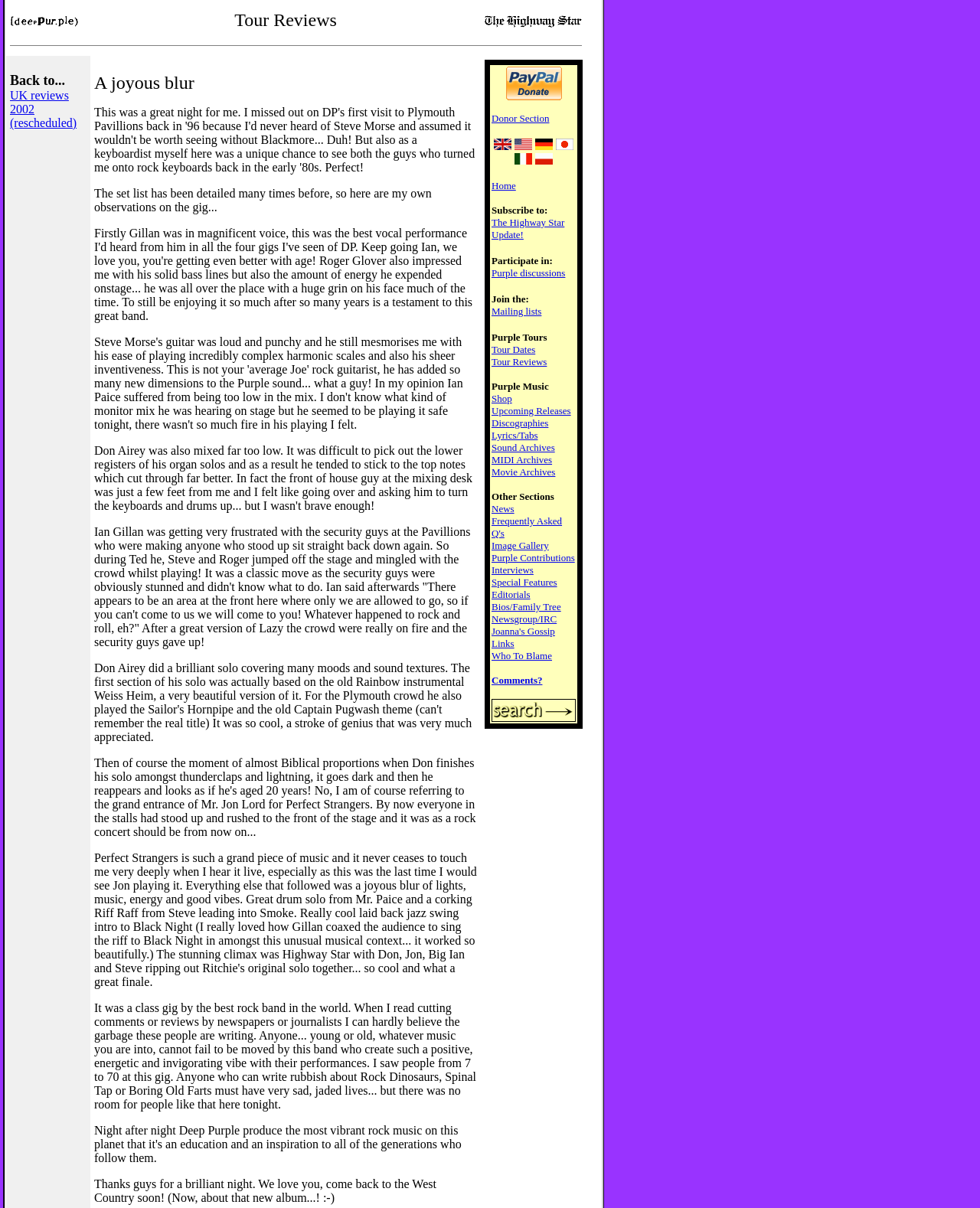Pinpoint the bounding box coordinates of the clickable element to carry out the following instruction: "Click the 'Help keep The Highway Star alive' button."

[0.516, 0.055, 0.573, 0.083]